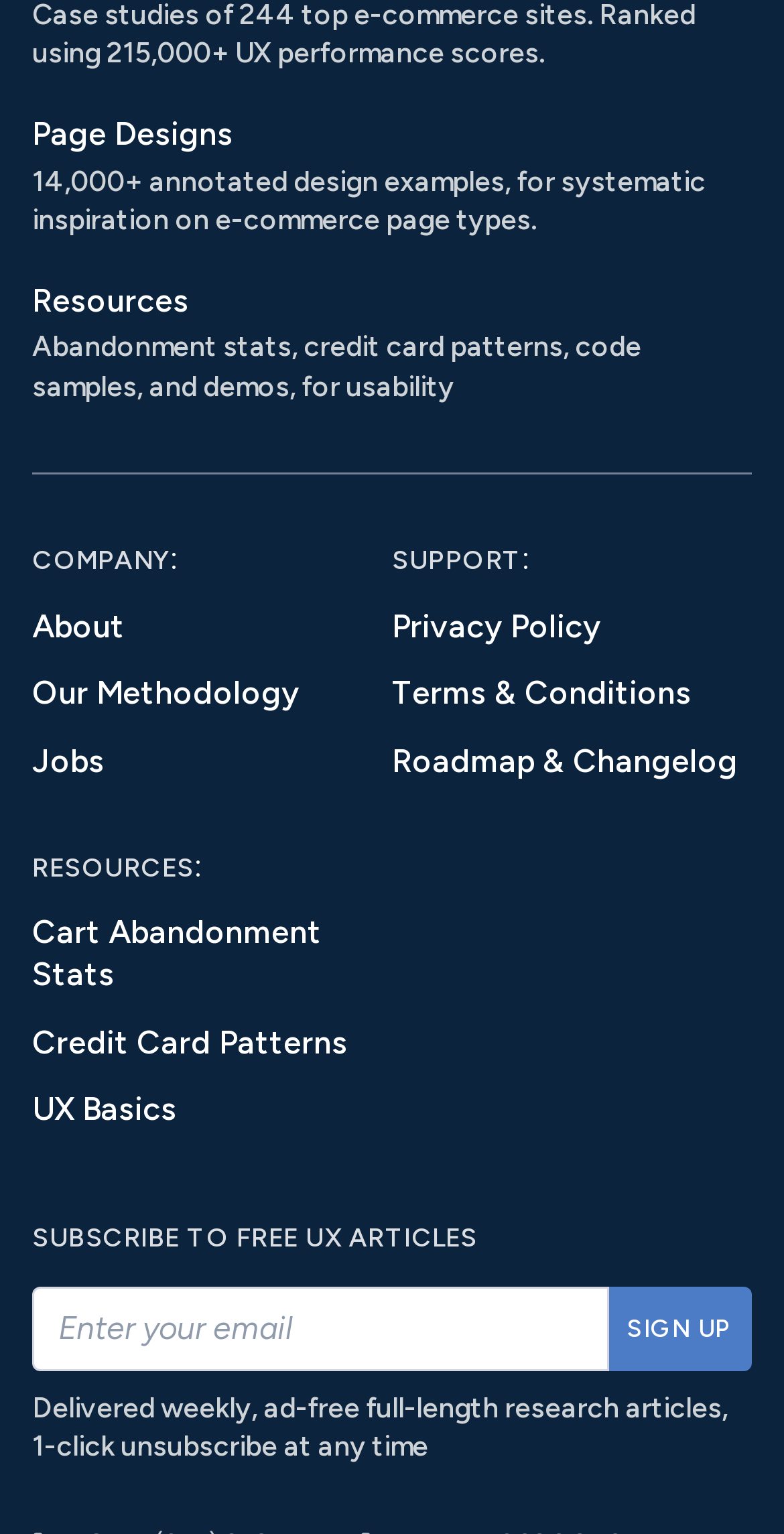Respond with a single word or phrase for the following question: 
What is required to sign up for UX articles?

Email address